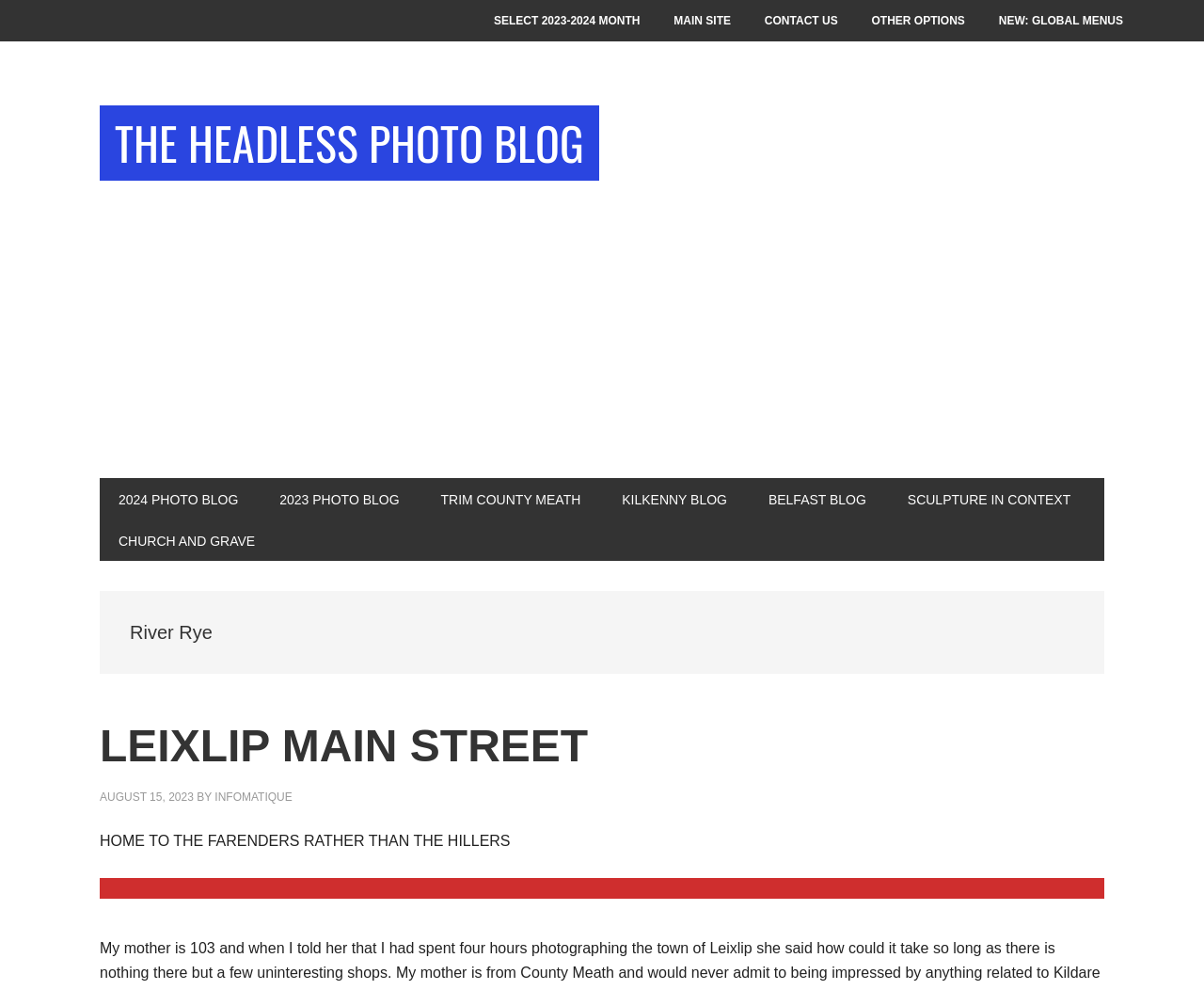Can you find the bounding box coordinates for the element that needs to be clicked to execute this instruction: "check sculpture in context"? The coordinates should be given as four float numbers between 0 and 1, i.e., [left, top, right, bottom].

[0.738, 0.483, 0.905, 0.525]